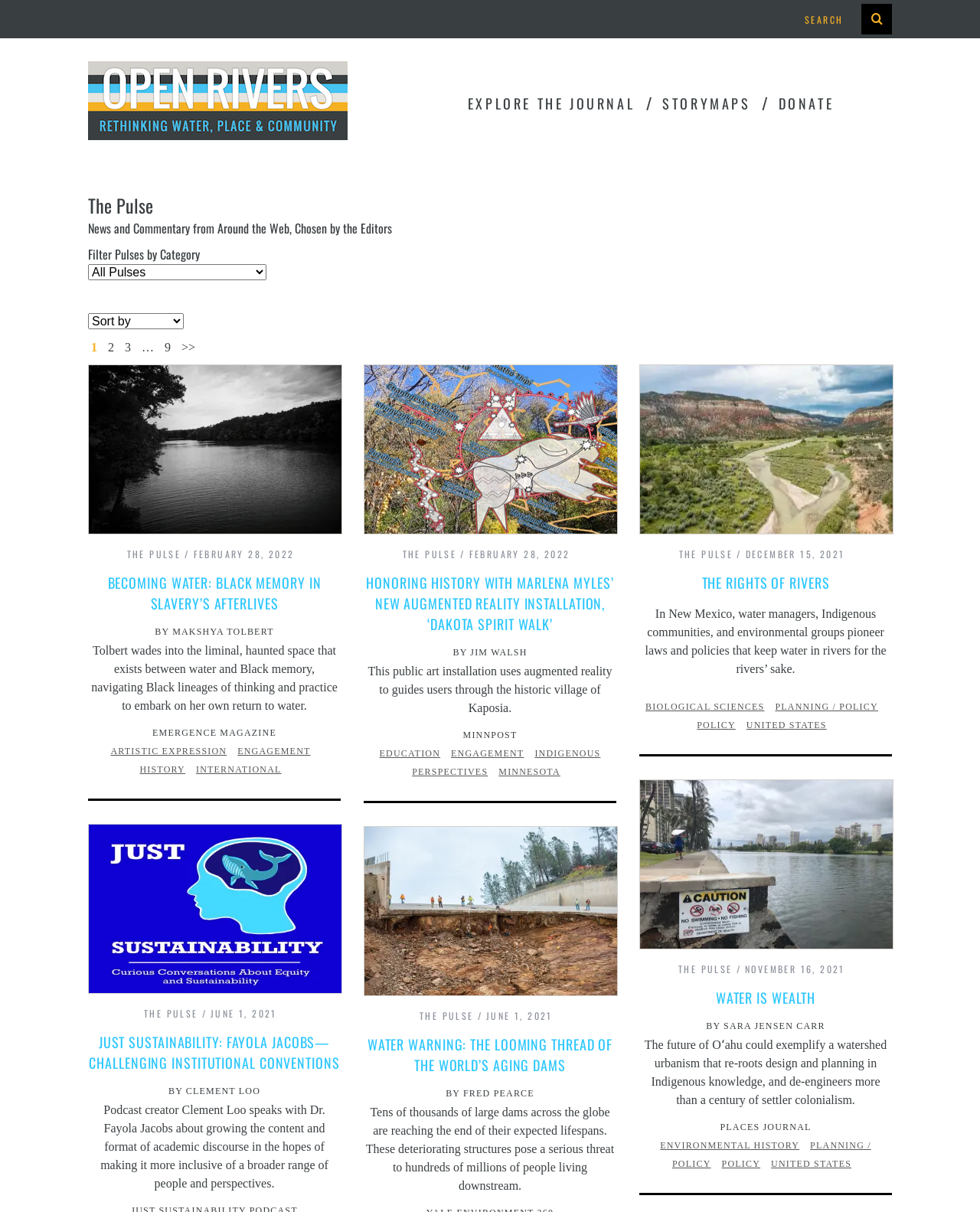Can you pinpoint the bounding box coordinates for the clickable element required for this instruction: "Read the article 'THE RIGHTS OF RIVERS'"? The coordinates should be four float numbers between 0 and 1, i.e., [left, top, right, bottom].

[0.716, 0.473, 0.846, 0.489]